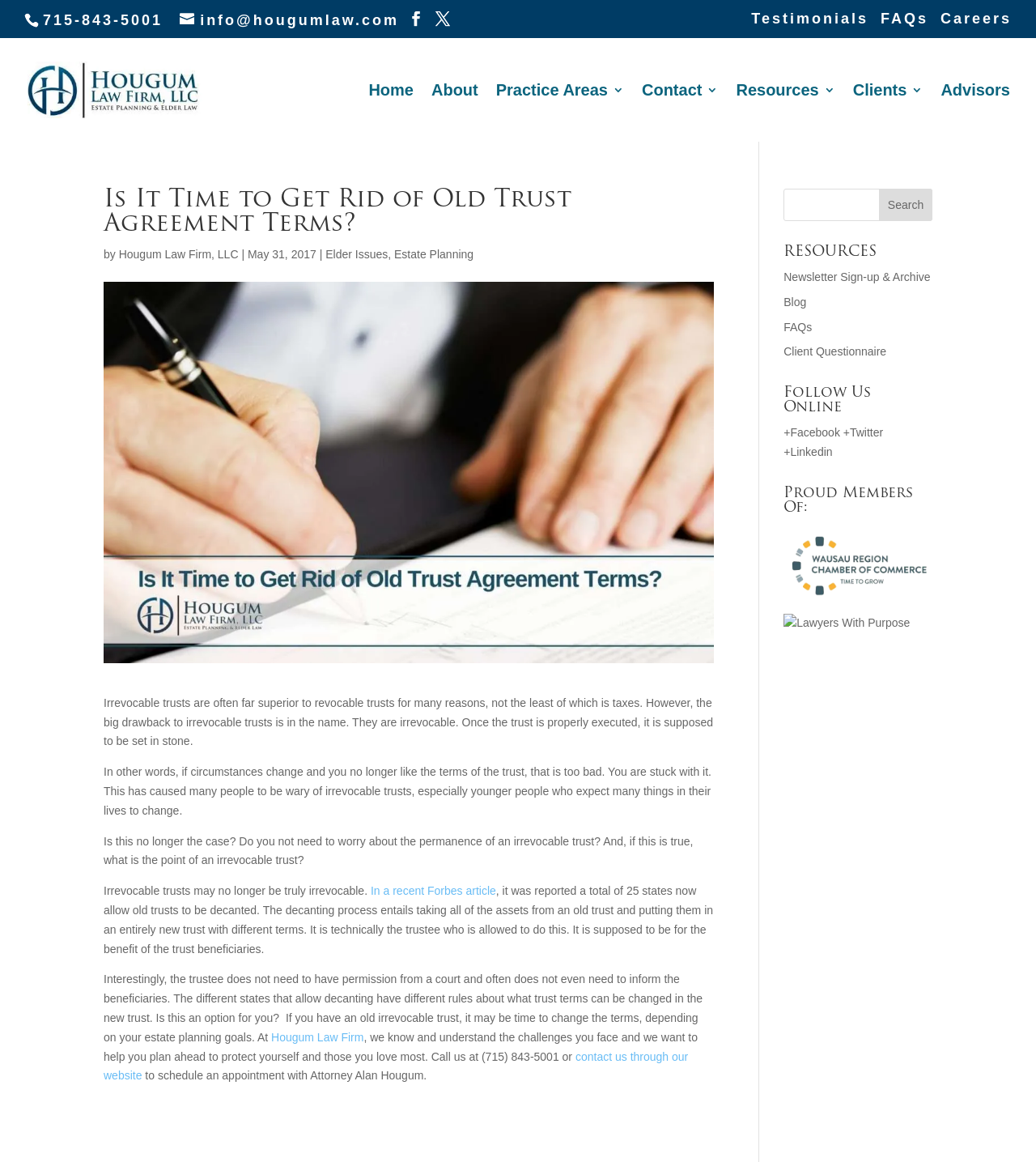Provide the bounding box coordinates of the HTML element this sentence describes: "+Facebook".

[0.756, 0.367, 0.811, 0.378]